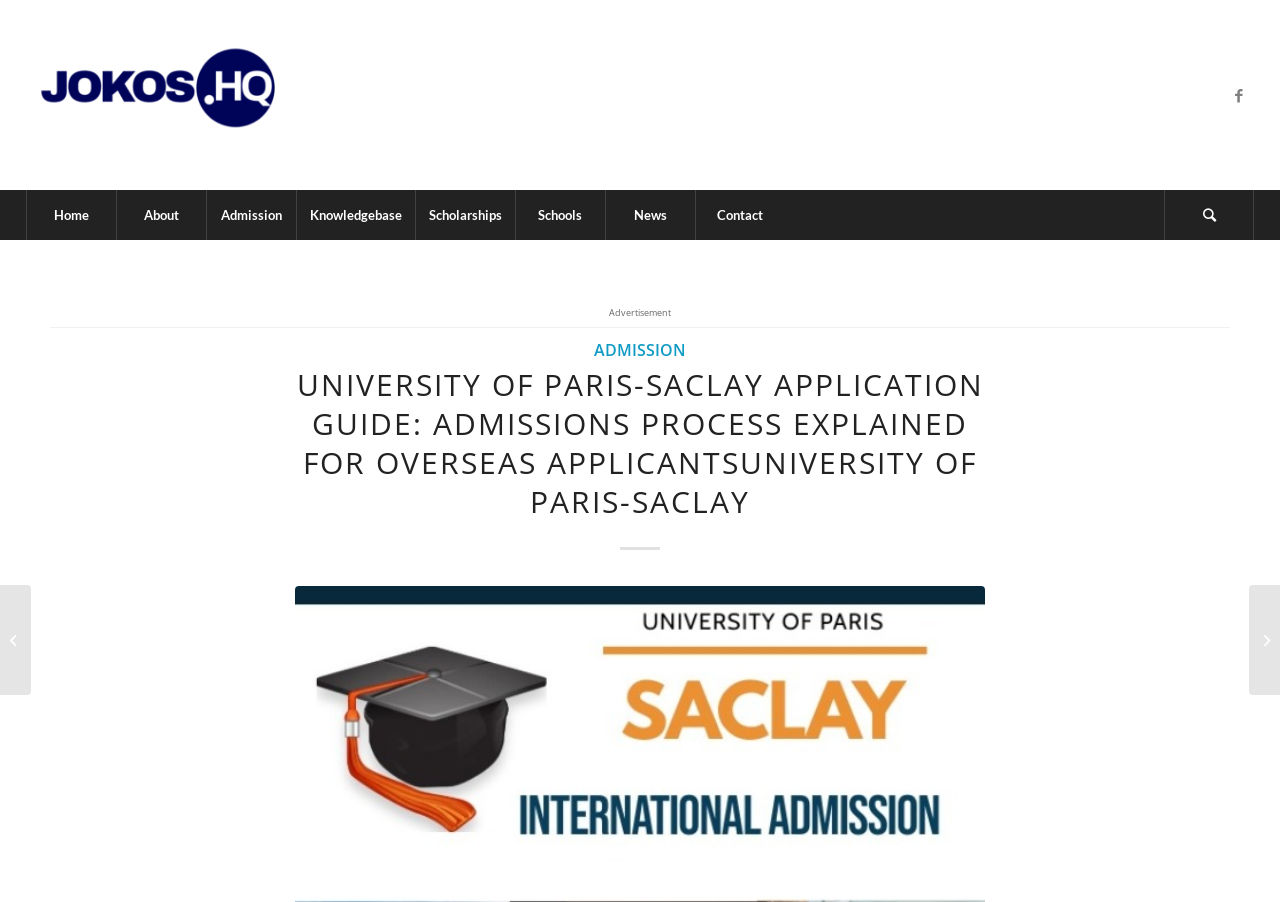Find the headline of the webpage and generate its text content.

UNIVERSITY OF PARIS-SACLAY APPLICATION GUIDE: ADMISSIONS PROCESS EXPLAINED FOR OVERSEAS APPLICANTSUNIVERSITY OF PARIS-SACLAY